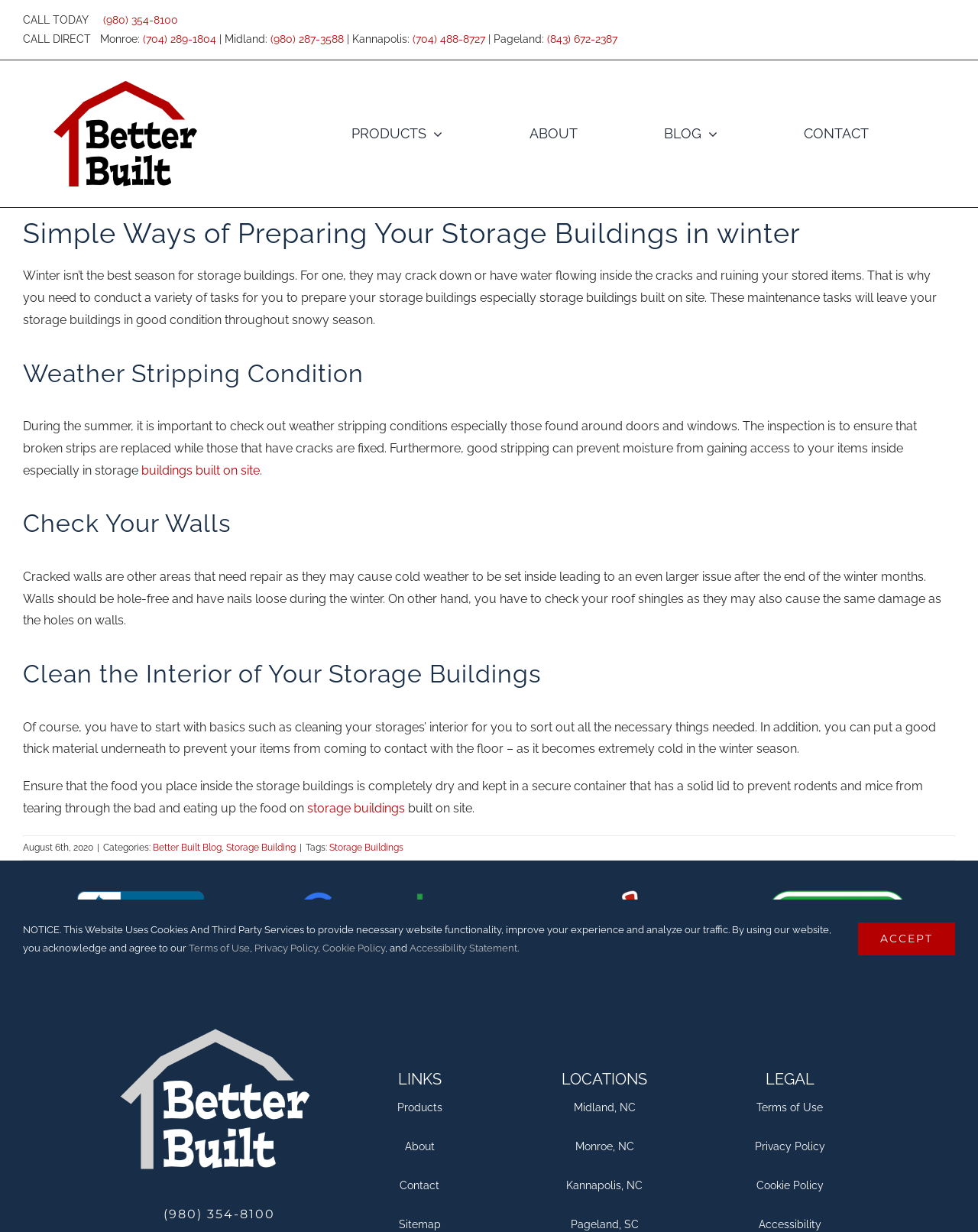Please specify the bounding box coordinates of the clickable section necessary to execute the following command: "Explore products".

[0.36, 0.086, 0.453, 0.131]